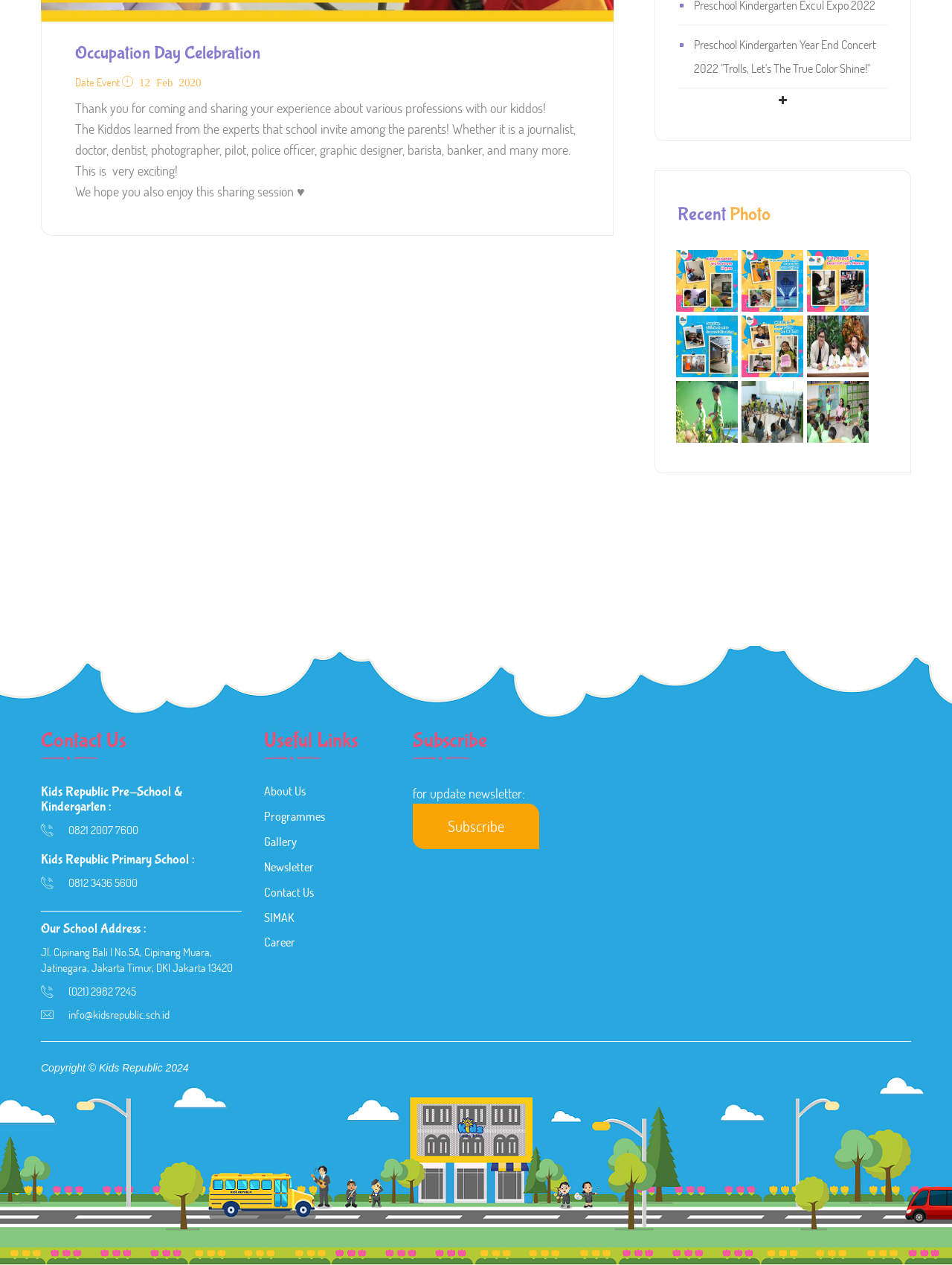How many figures are there in the Recent Photo section? Please answer the question using a single word or phrase based on the image.

6